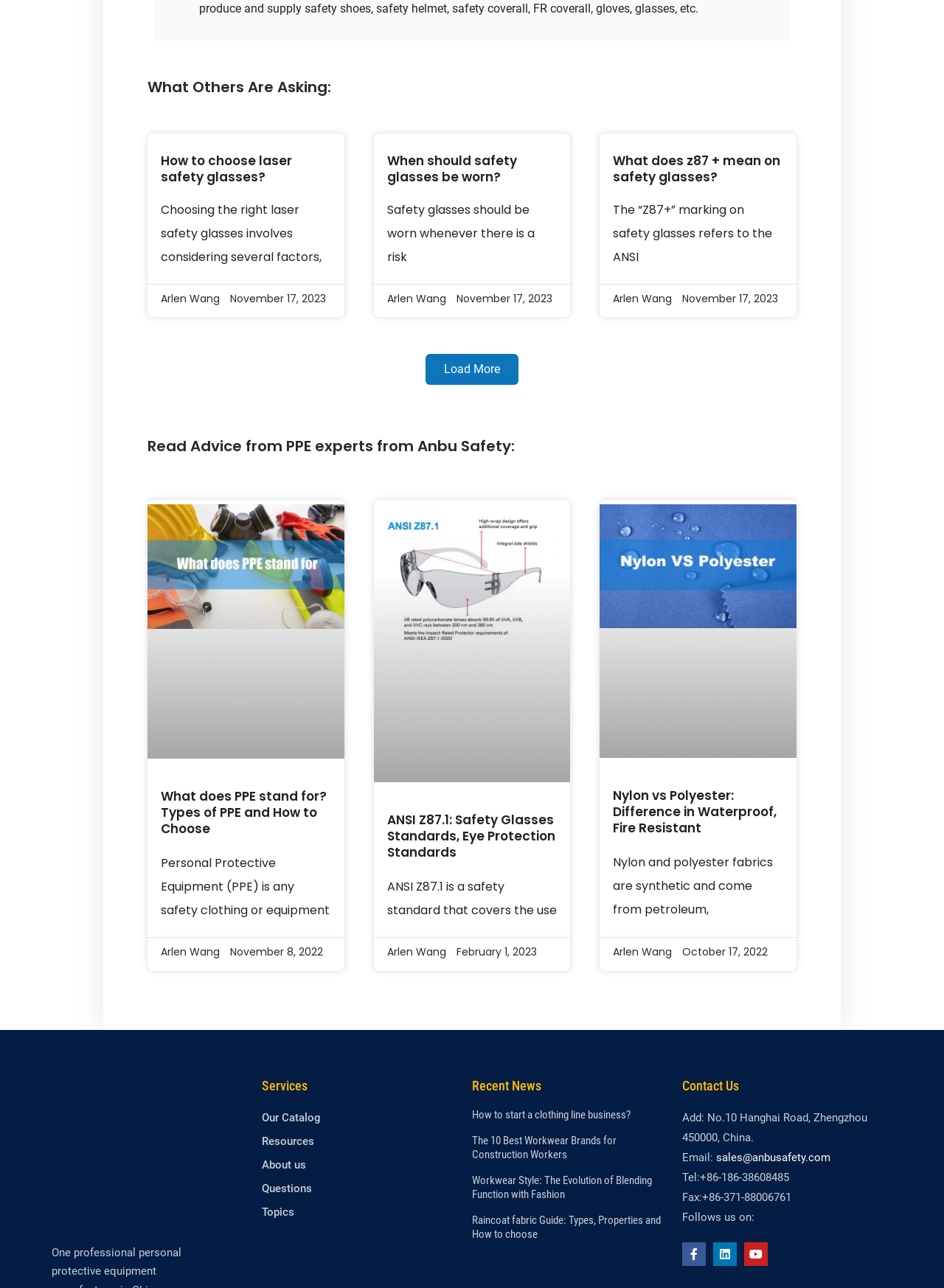Specify the bounding box coordinates of the area that needs to be clicked to achieve the following instruction: "Visit the 'About us' page".

[0.277, 0.897, 0.5, 0.913]